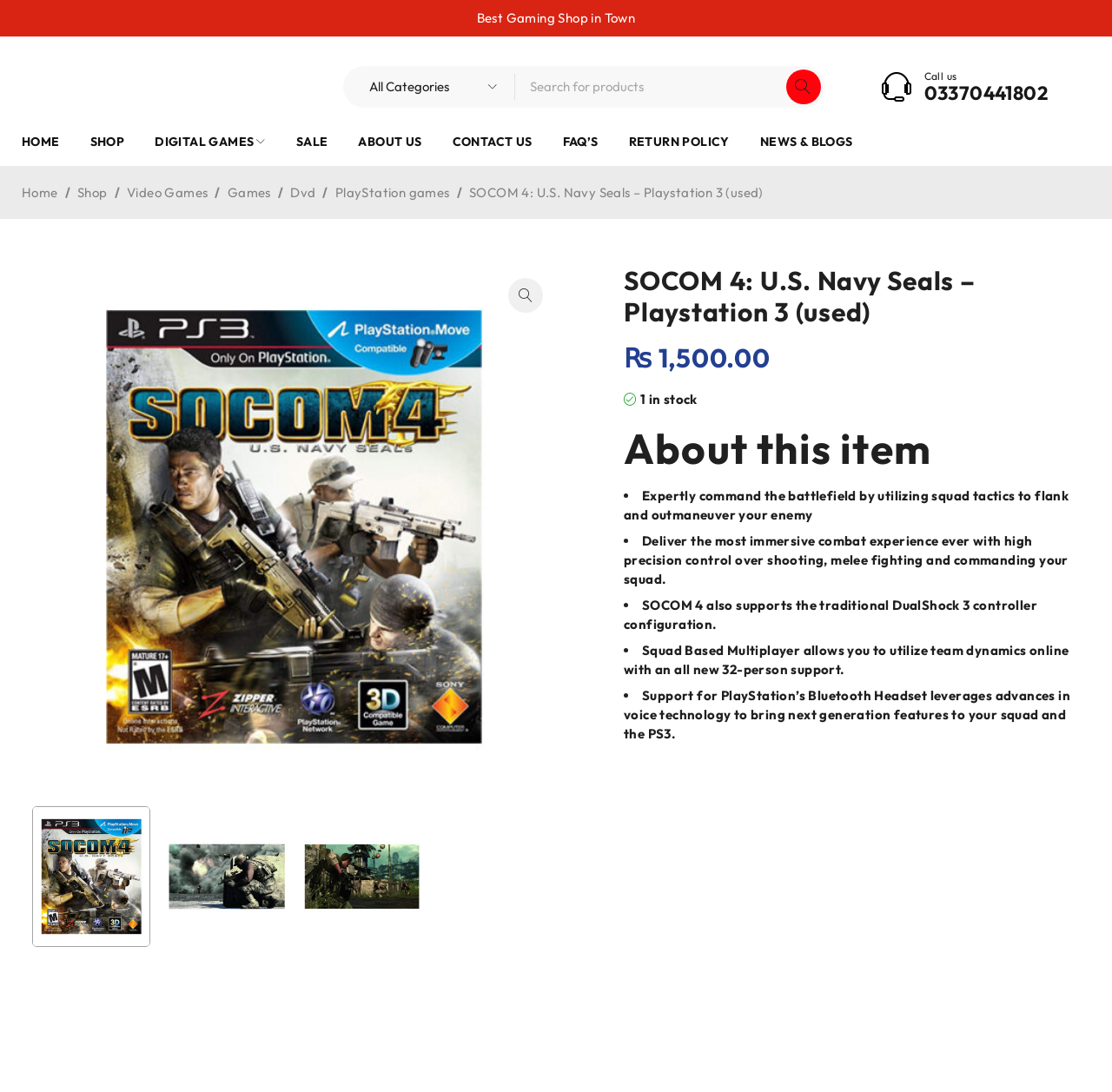Answer the following in one word or a short phrase: 
What type of controller is supported by the game?

DualShock 3